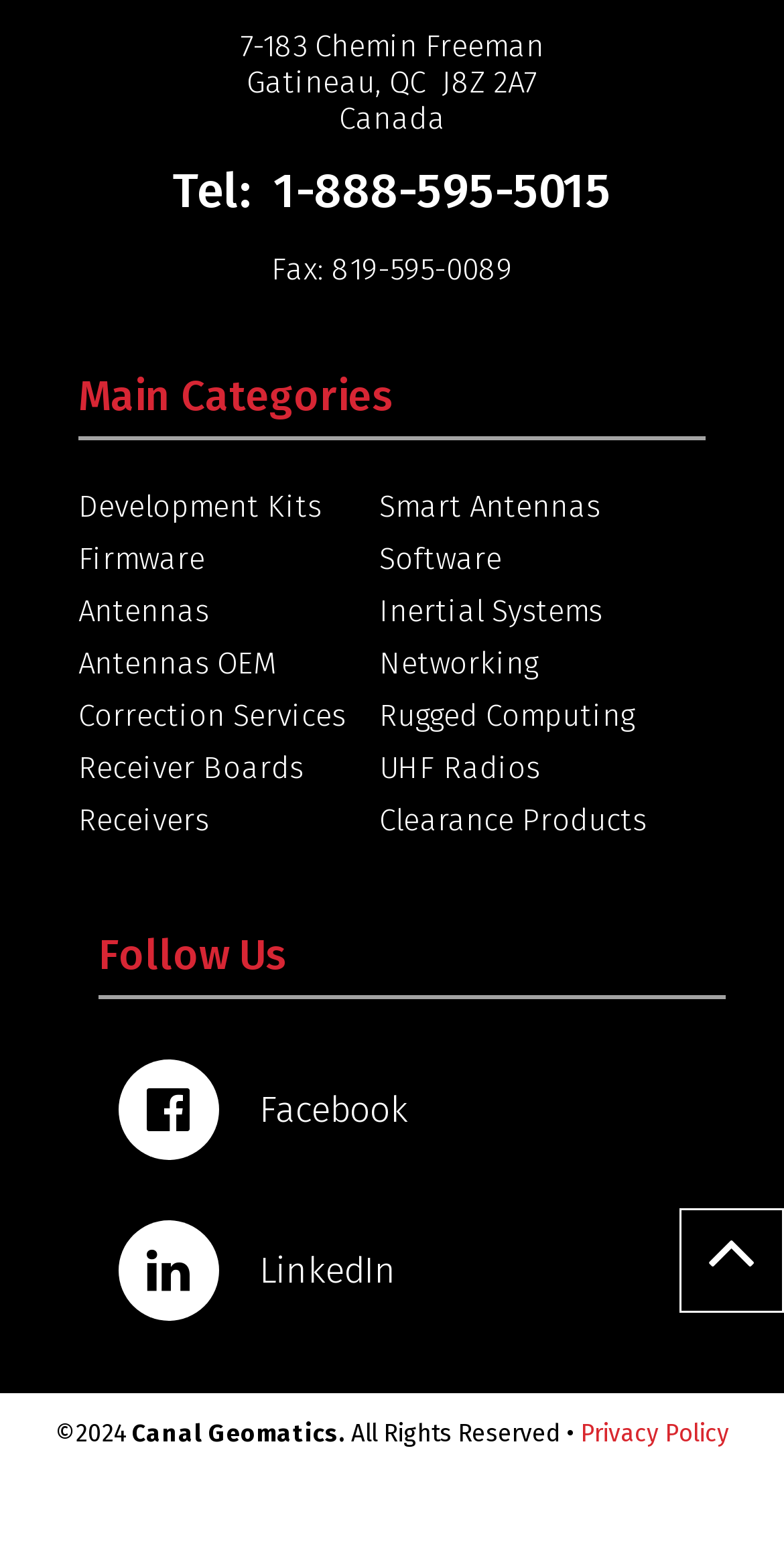Please identify the bounding box coordinates of the element that needs to be clicked to perform the following instruction: "View Privacy Policy".

[0.74, 0.915, 0.929, 0.933]